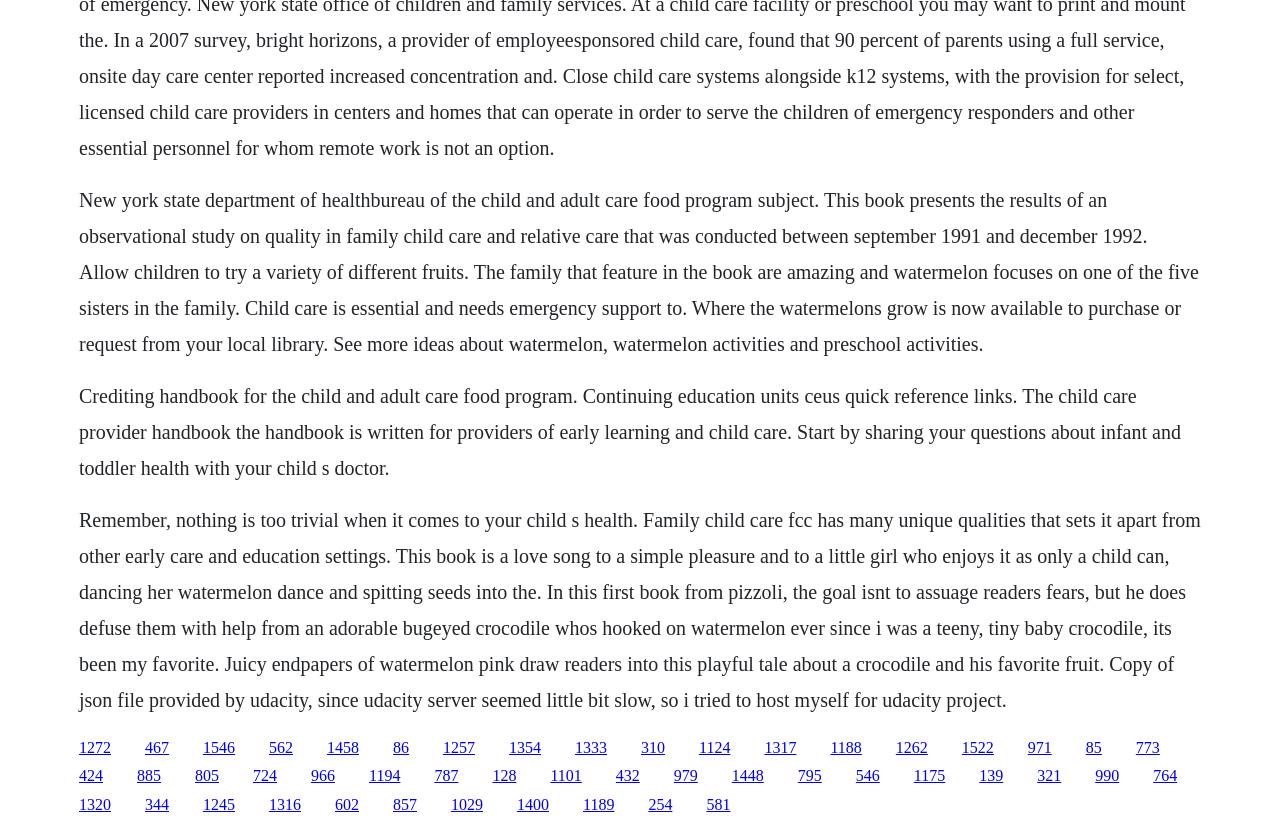Please find the bounding box coordinates of the section that needs to be clicked to achieve this instruction: "Click the link to get continuing education units ceus quick reference links".

[0.062, 0.464, 0.923, 0.578]